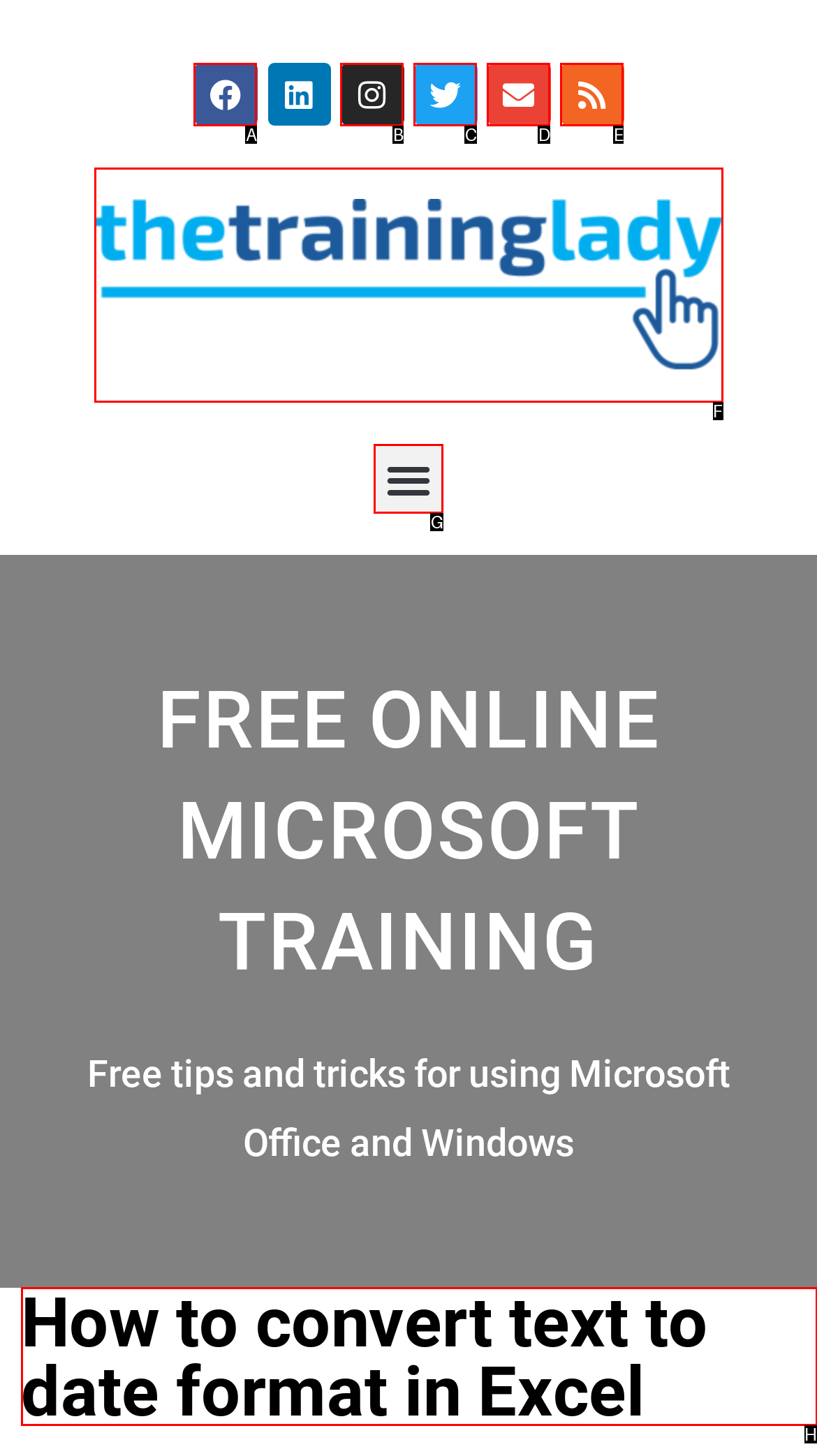Tell me the letter of the UI element to click in order to accomplish the following task: Read the article on converting text to date format in Excel
Answer with the letter of the chosen option from the given choices directly.

H